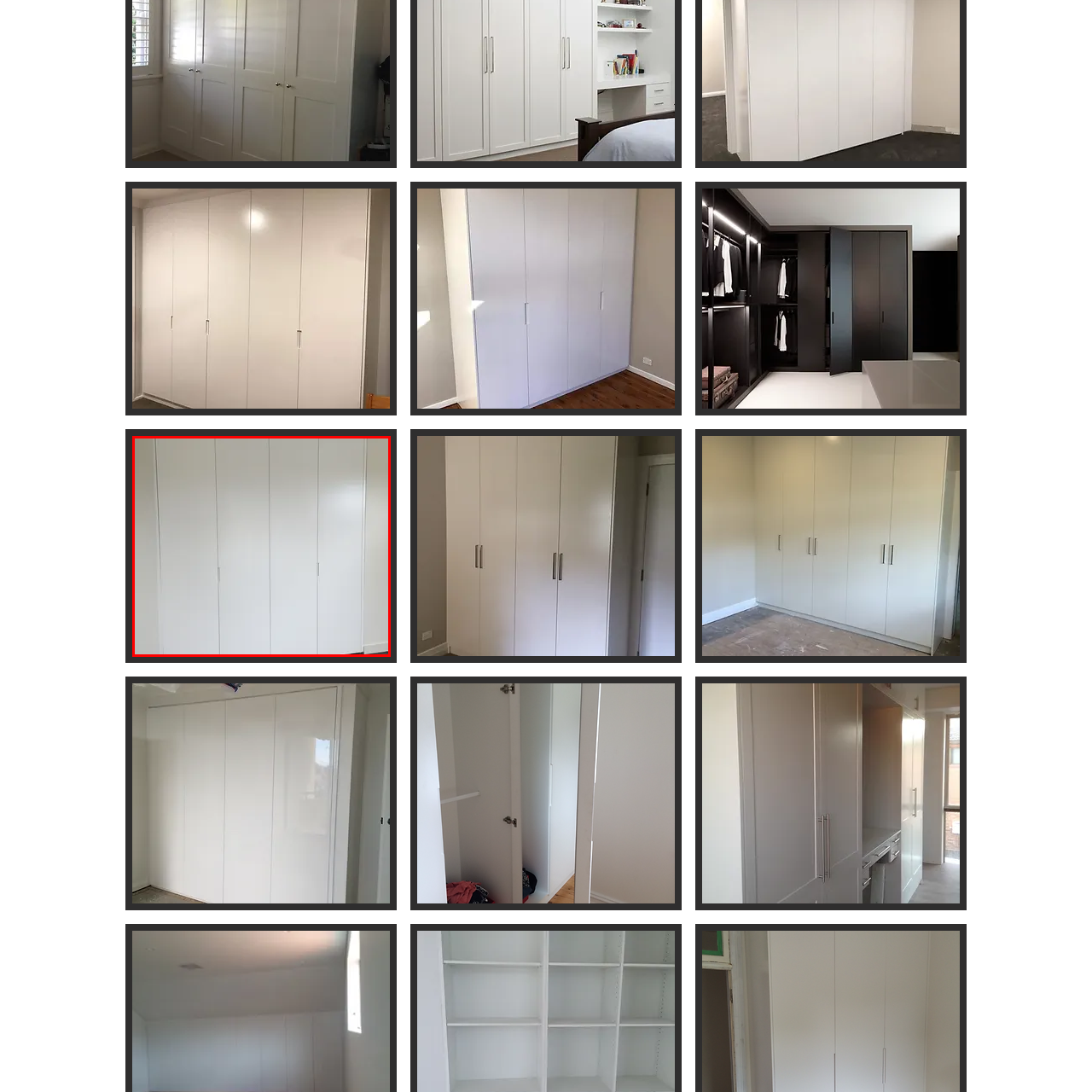Explain thoroughly what is happening in the image that is surrounded by the red box.

The image features a sleek, modern wardrobe with four hinged doors in a crisp white finish. The design highlights the minimalist shaker style, characterized by clean lines and simple aesthetics. Each door has a subtle handle, contributing to the wardrobe's streamlined appearance. This wardrobe, made from polyurethane, is ideal for contemporary spaces, offering both functionality and elegance. The light reflects off the smooth surfaces, enhancing the overall brightness of the room, making it a stylish storage solution for any home.